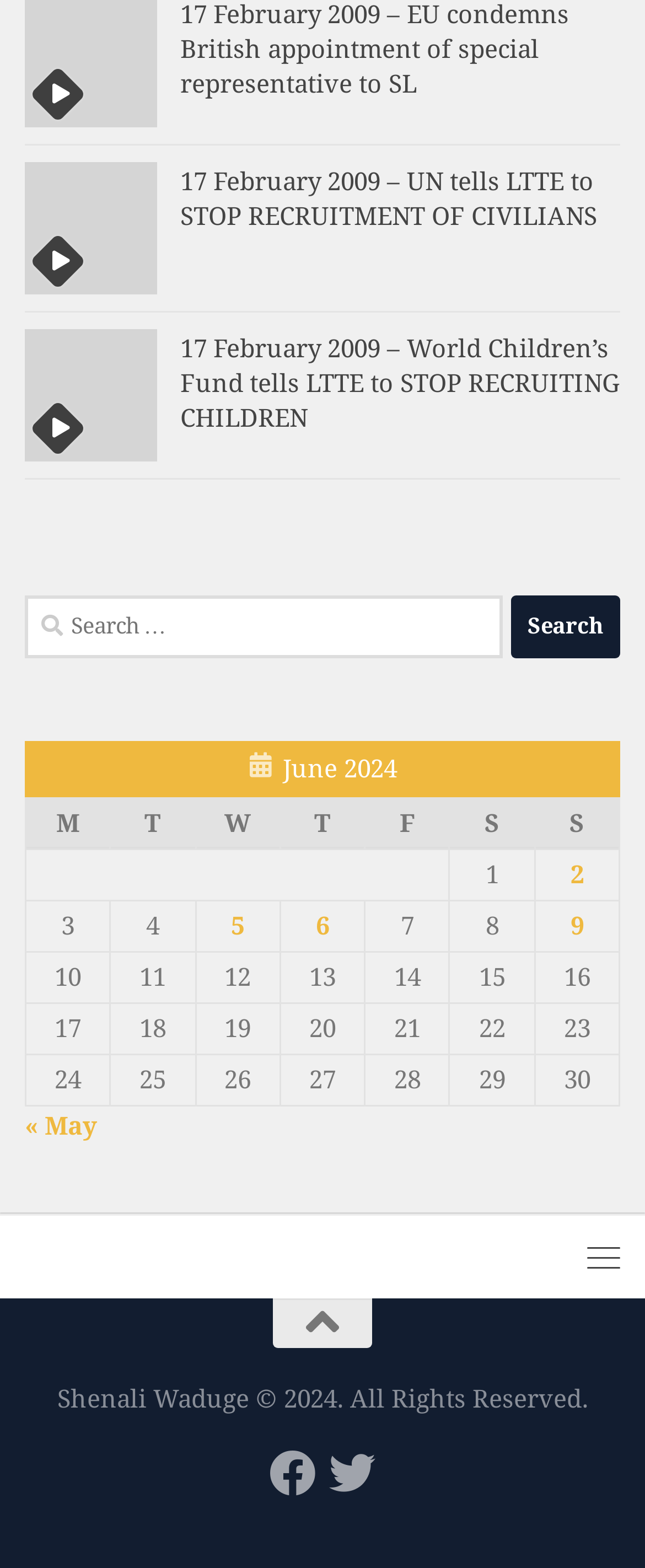What is the previous month? From the image, respond with a single word or brief phrase.

May